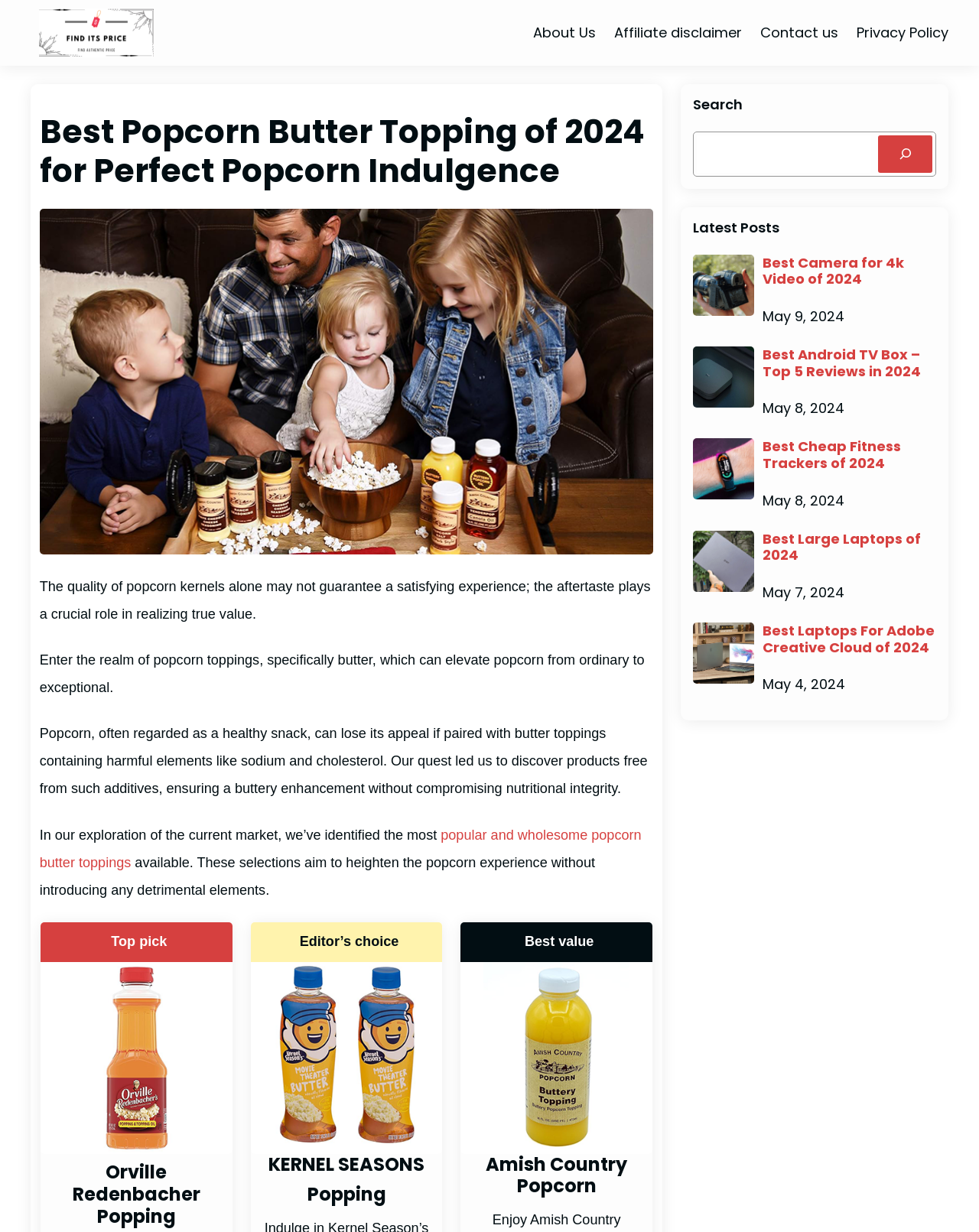Provide your answer in one word or a succinct phrase for the question: 
What is the editor's choice for popcorn butter topping?

KERNEL Popcorn Popping & Topping Oil